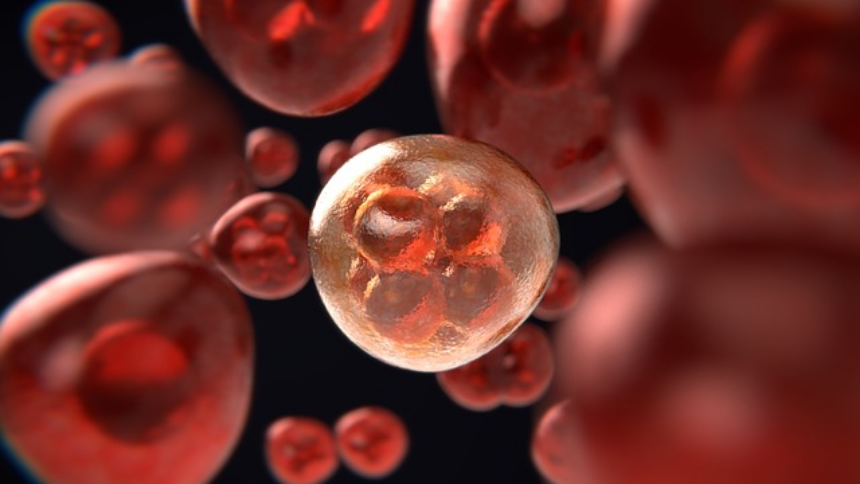Using details from the image, please answer the following question comprehensively:
What is the purpose of LHRH agonists?

According to the caption, LHRH agonists are designed to lower testosterone levels, which is crucial in the fight against prostate cancer, implying that the primary purpose of these therapeutics is to reduce testosterone levels.